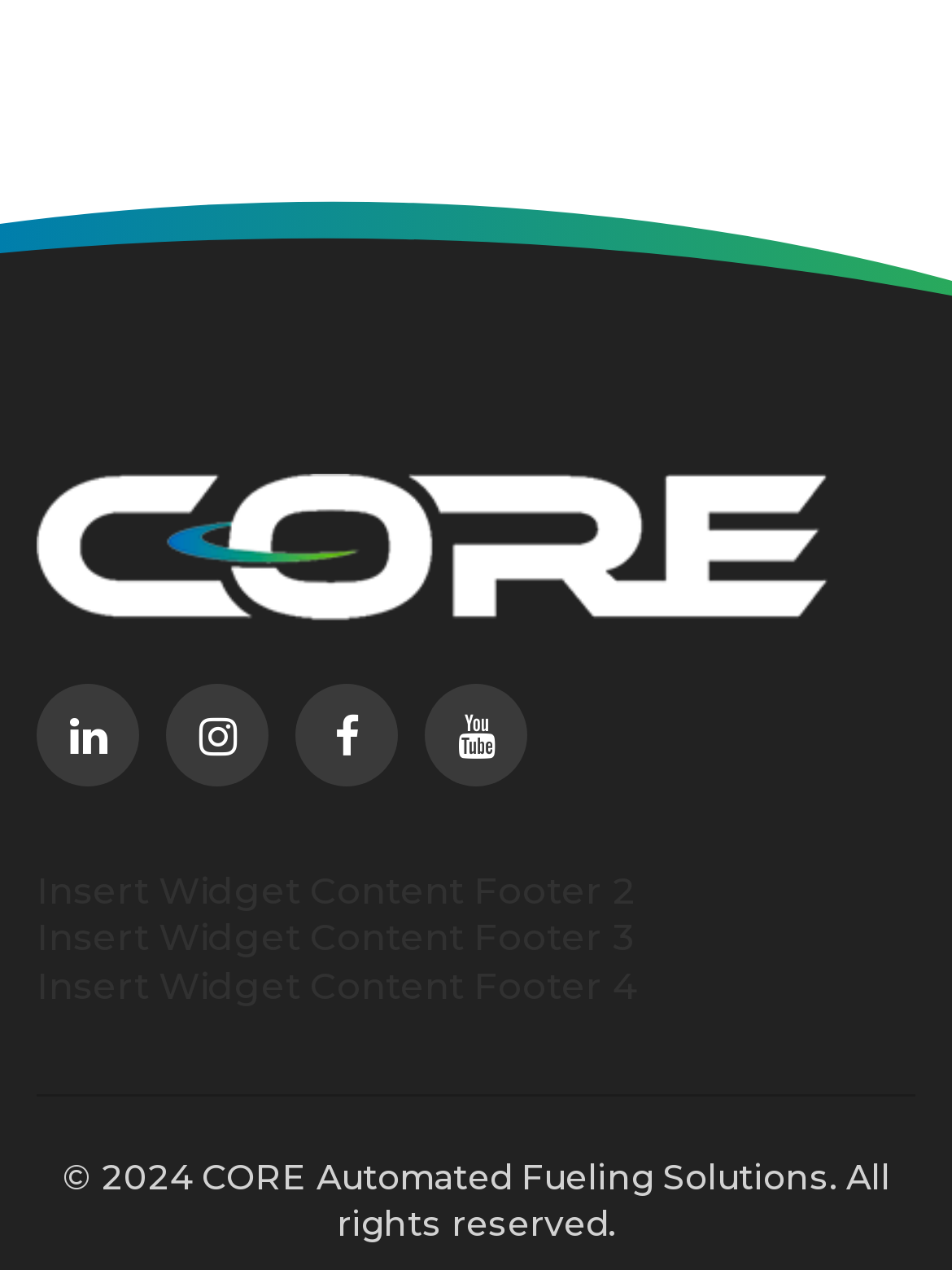How many social media links are there?
Provide a one-word or short-phrase answer based on the image.

4